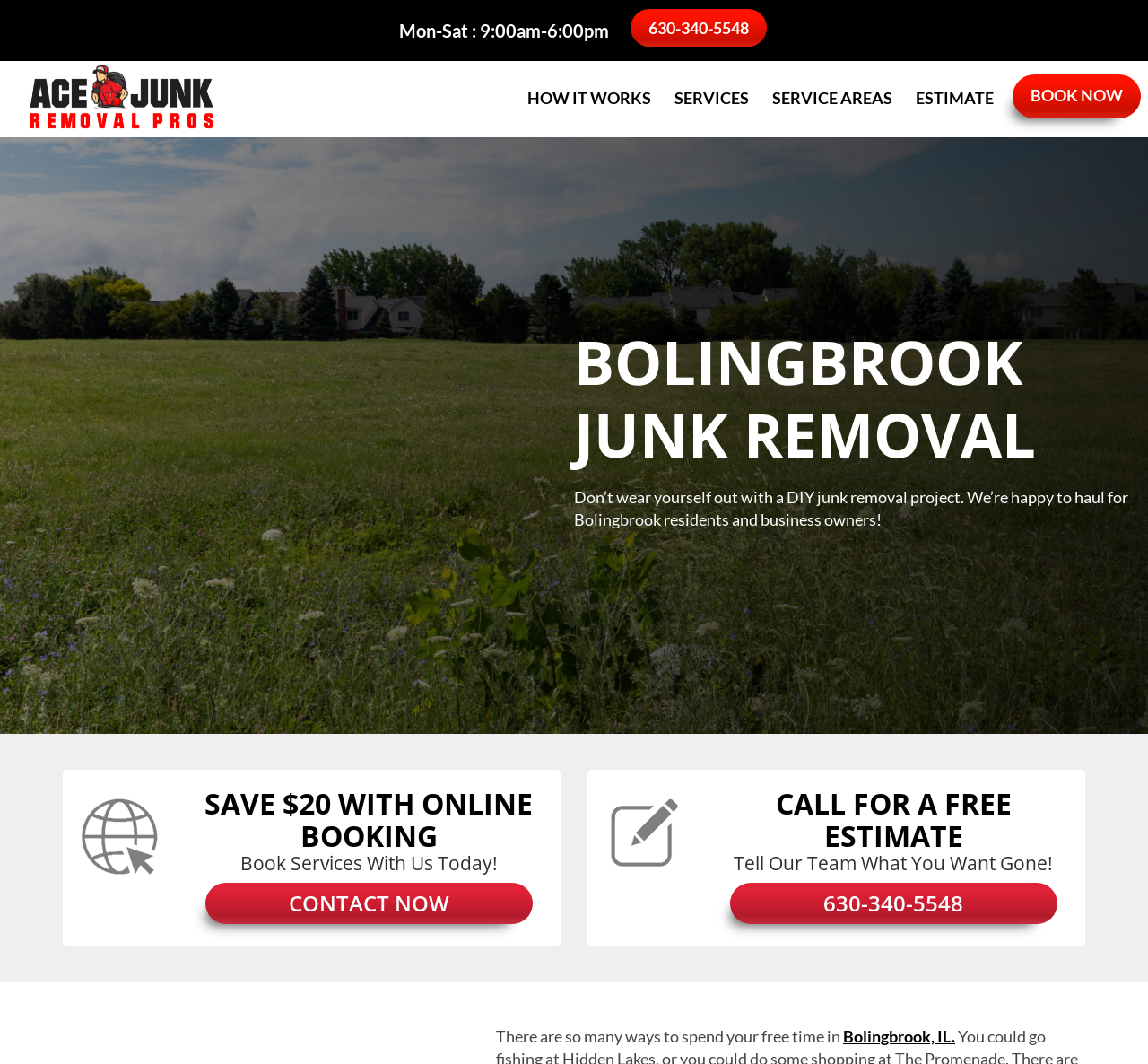Locate the bounding box coordinates of the element you need to click to accomplish the task described by this instruction: "Call the phone number for junk removal services".

[0.549, 0.008, 0.668, 0.044]